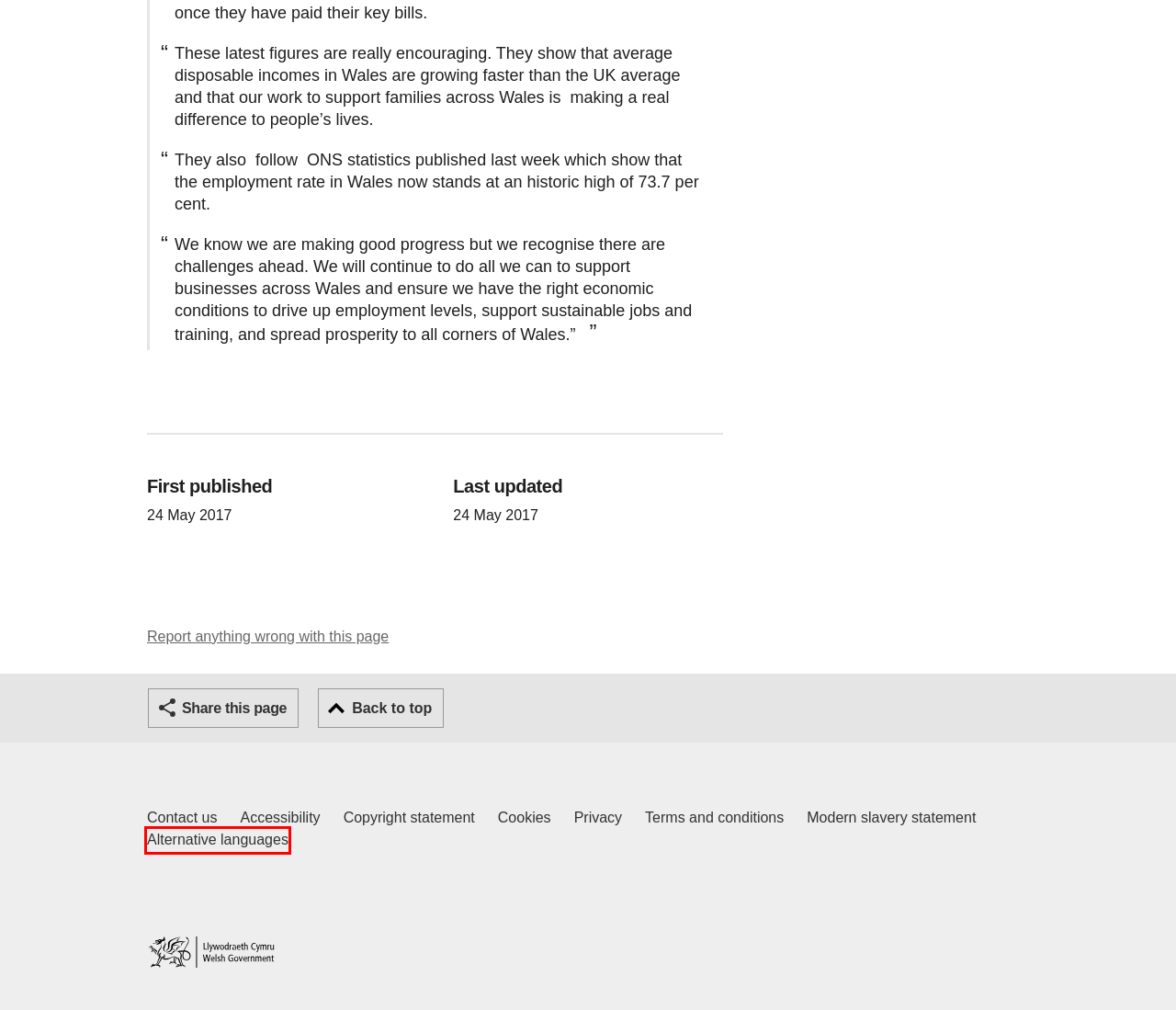You are given a screenshot of a webpage with a red rectangle bounding box around a UI element. Select the webpage description that best matches the new webpage after clicking the element in the bounding box. Here are the candidates:
A. Contact us | GOV.WALES
B. Terms and conditions | GOV.WALES
C. Welsh Government Modern Slavery Statement | GOV.WALES
D. Announcements | GOV.WALES
E. Website privacy notice | GOV.WALES
F. Alternative languages | GOV.WALES
G. Accessibility statement for GOV.WALES | GOV.WALES
H. Copyright statement | GOV.WALES

F